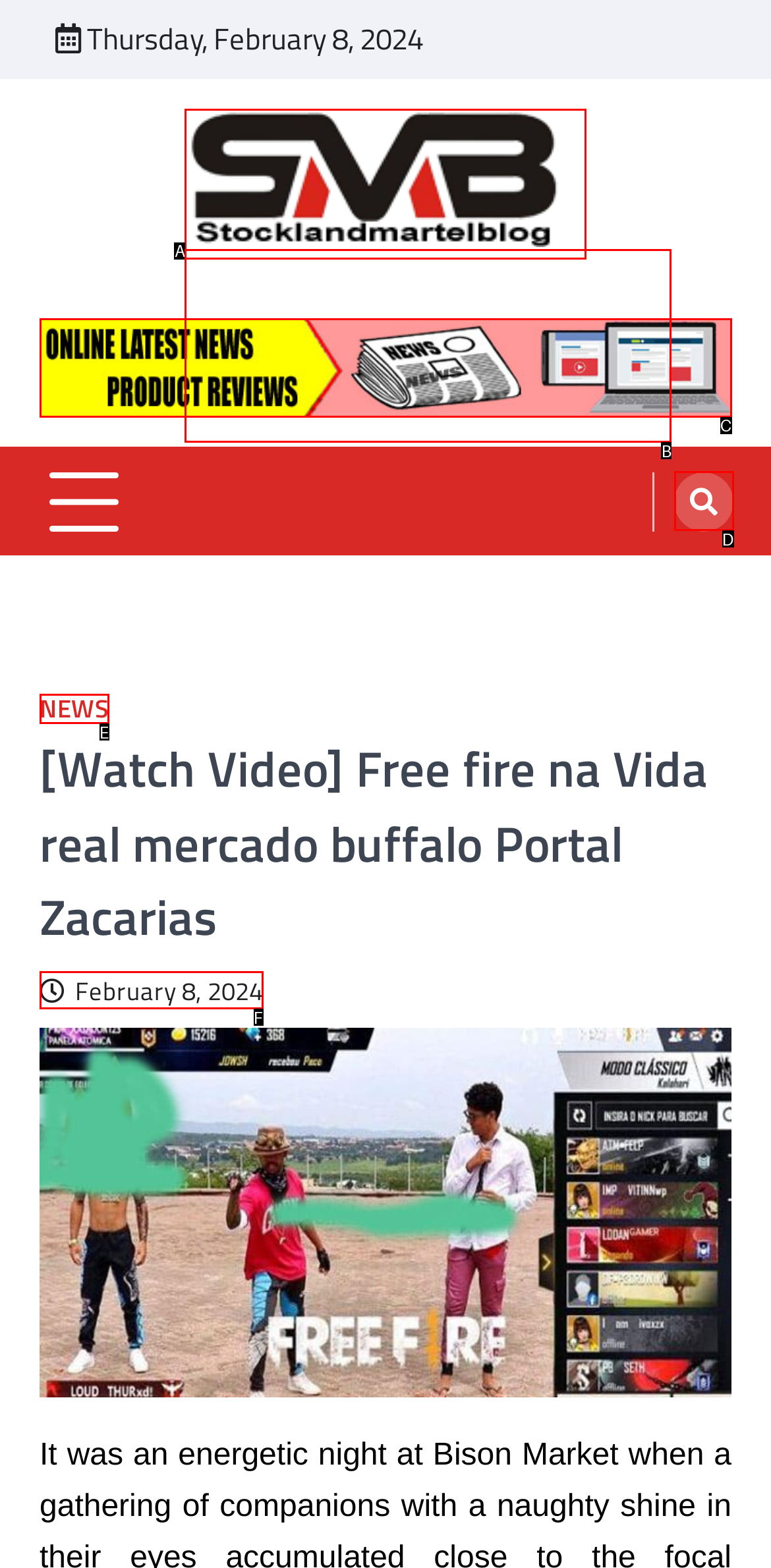Determine which option fits the element description: February 8, 2024
Answer with the option’s letter directly.

F